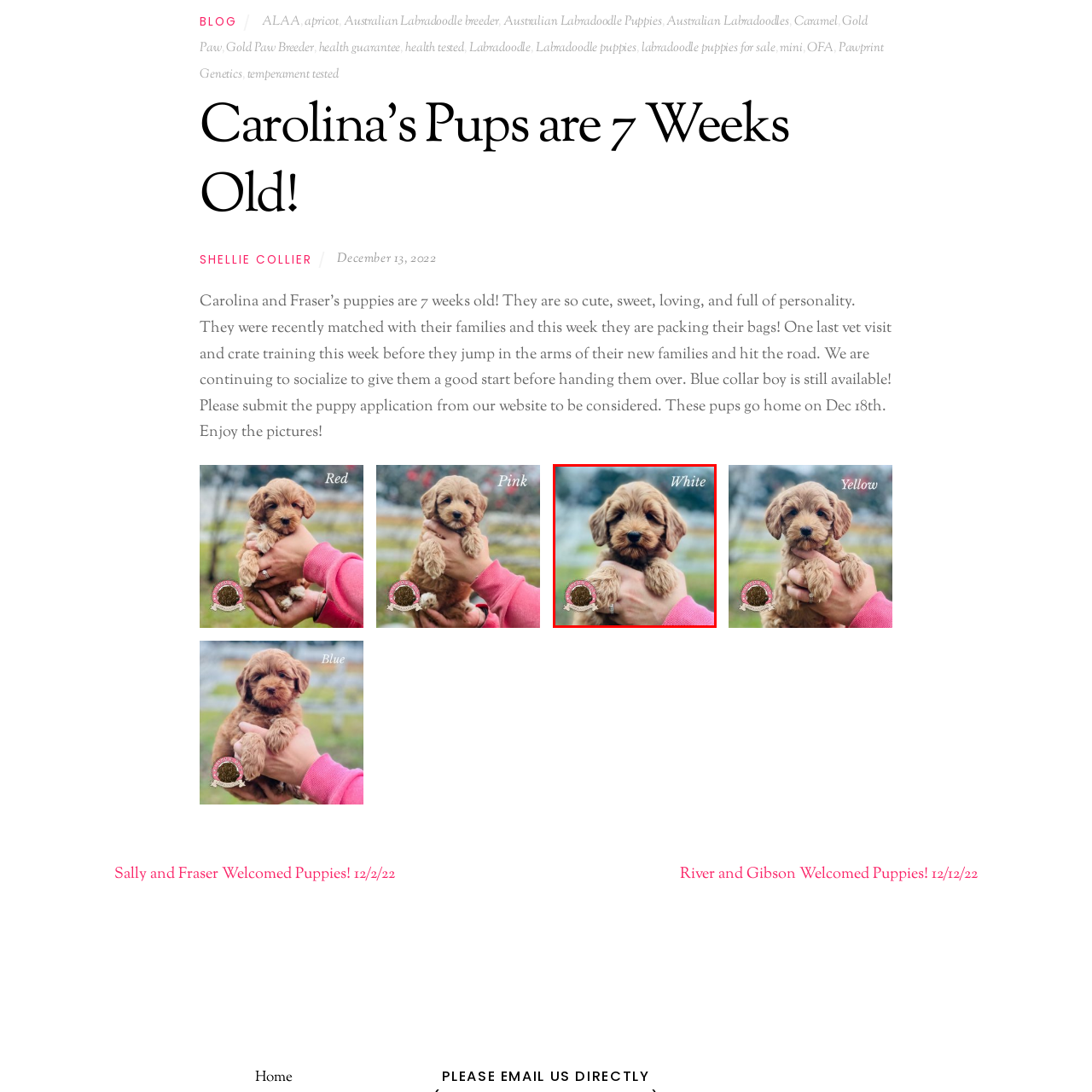Direct your attention to the section marked by the red bounding box and construct a detailed answer to the following question based on the image: Is the puppy being held by someone?

The caption states that the puppy is 'being gently held in a person's hands', which implies that the puppy is being held by someone.